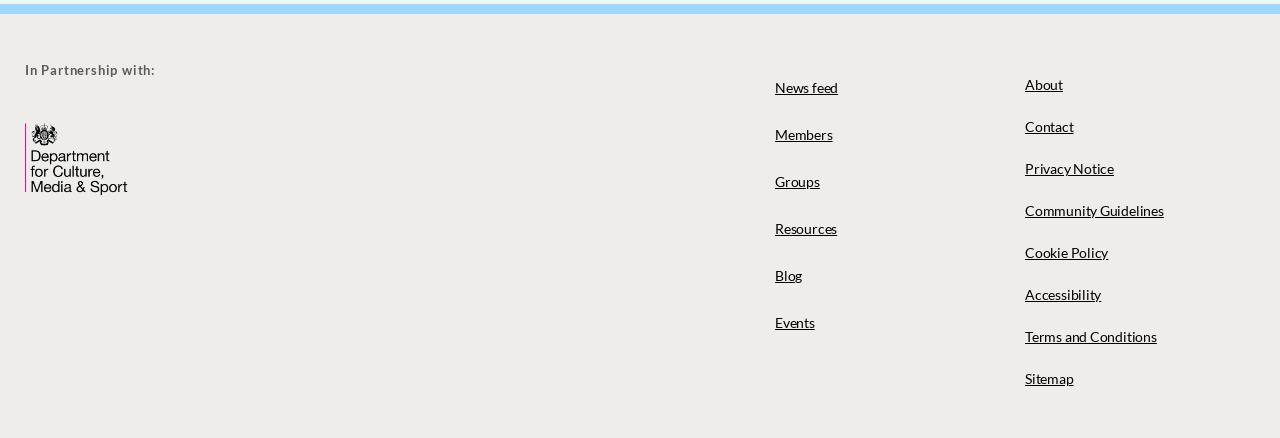Determine the bounding box coordinates (top-left x, top-left y, bottom-right x, bottom-right y) of the UI element described in the following text: Privacy Notice

[0.801, 0.357, 0.98, 0.416]